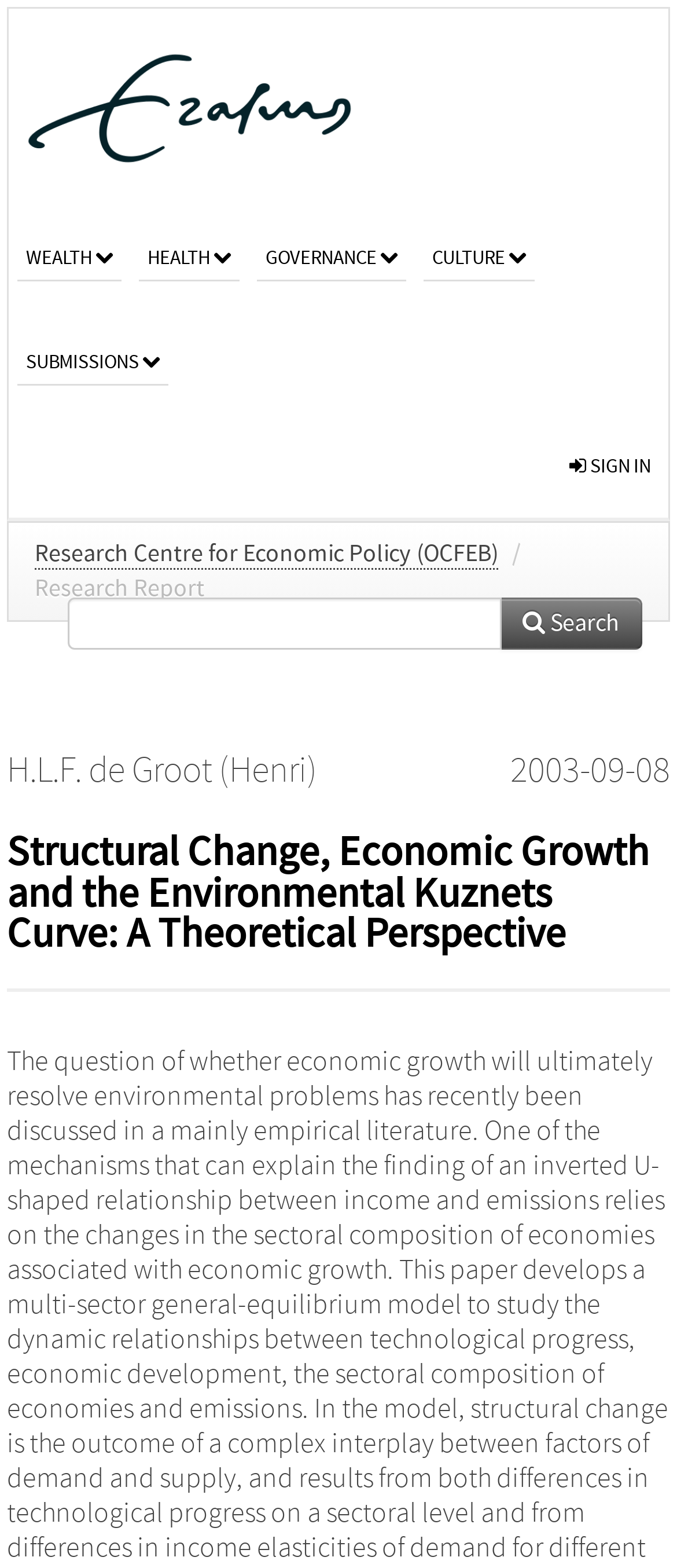Can you find the bounding box coordinates for the element to click on to achieve the instruction: "search for research reports"?

[0.738, 0.381, 0.949, 0.414]